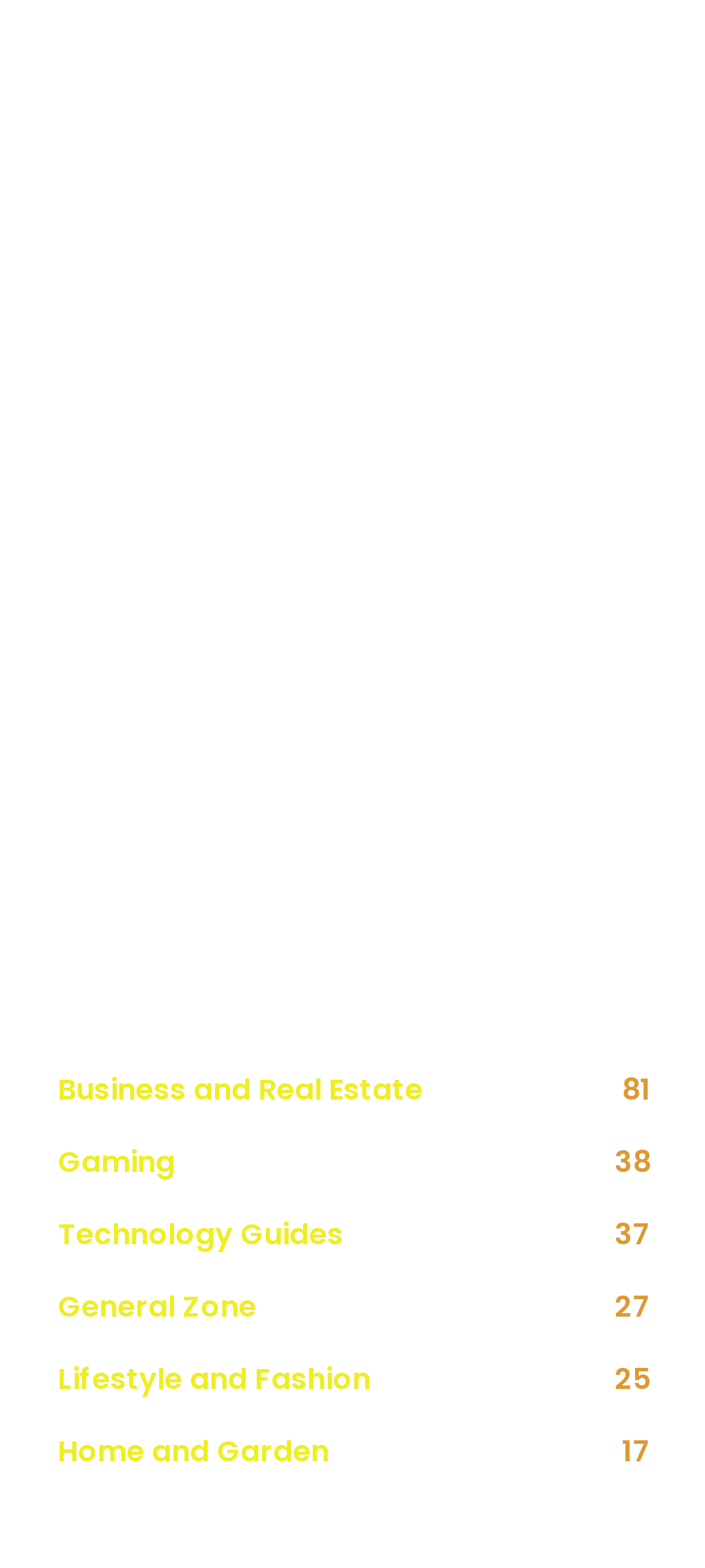Examine the screenshot and answer the question in as much detail as possible: Who is the author of the article 'The Advantages of IPTV au Québec for Families'?

The author of the article 'The Advantages of IPTV au Québec for Families' is Cary Grant, as indicated by the link 'Cary Grant' below the article title.